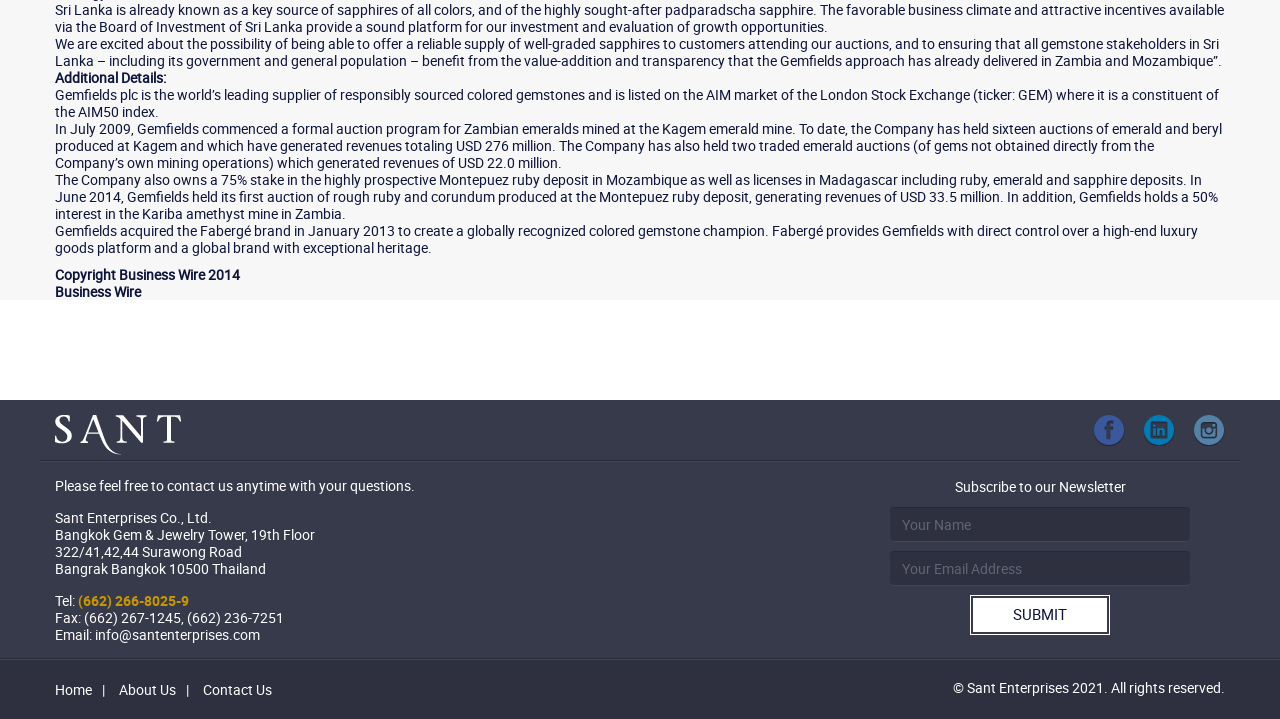What is the phone number of Sant Enterprises Co., Ltd.?
Please respond to the question with a detailed and well-explained answer.

I found this information in the link element with the text '(662) 266-8025-9', which is labeled as 'Tel:'